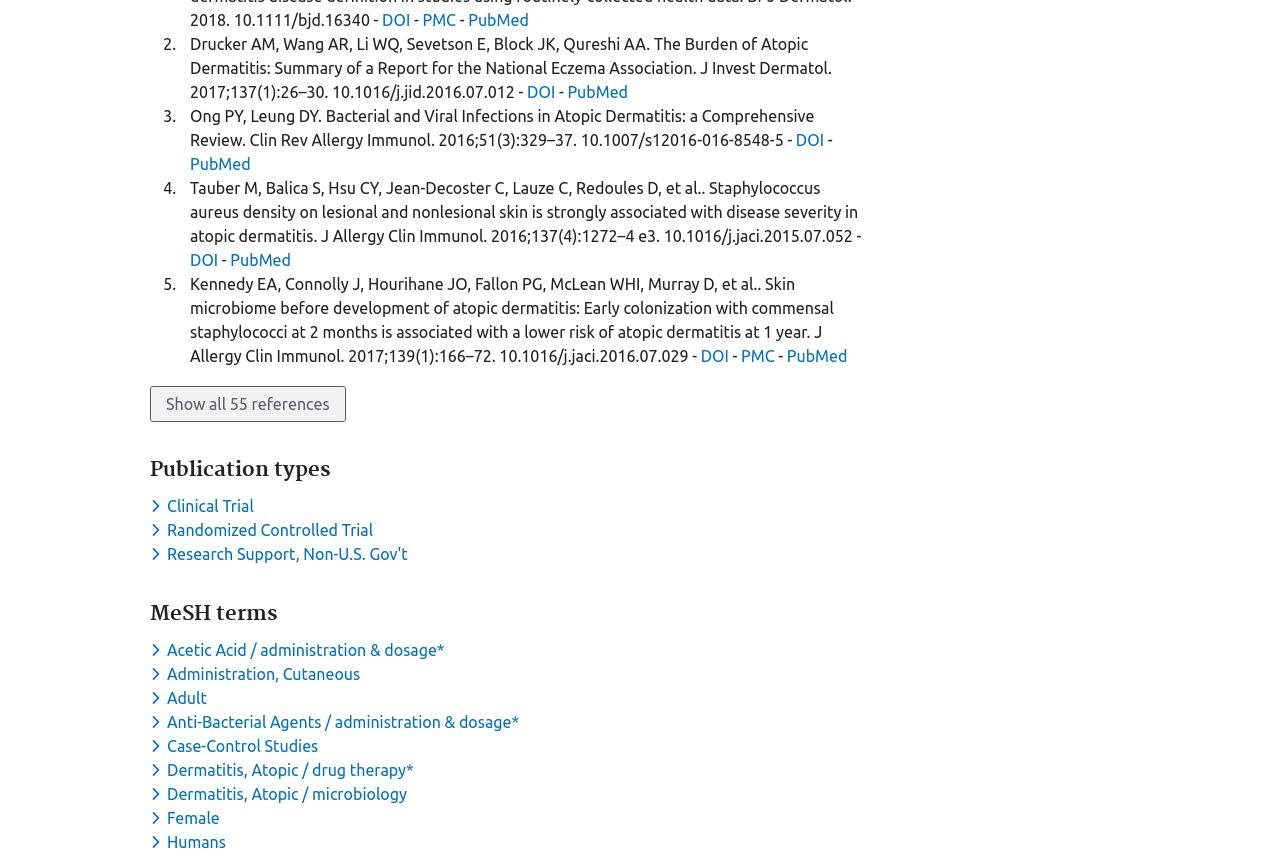Determine the bounding box coordinates of the clickable element to complete this instruction: "Toggle the dropdown menu for keyword Acetic Acid / administration & dosage*". Provide the coordinates in the format of four float numbers between 0 and 1, [left, top, right, bottom].

[0.117, 0.75, 0.351, 0.771]